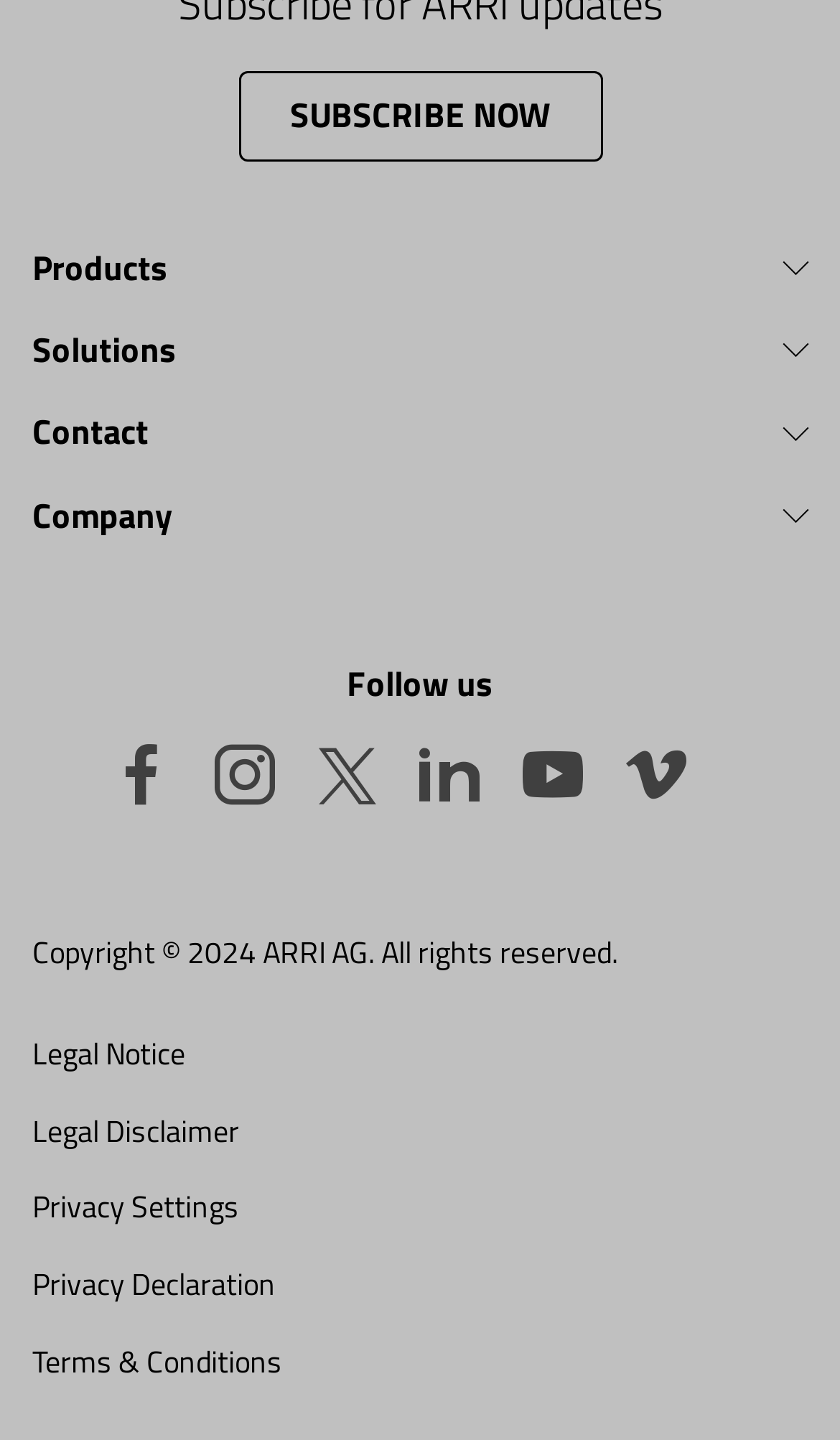Kindly determine the bounding box coordinates for the area that needs to be clicked to execute this instruction: "Follow ARRI on social media".

[0.132, 0.504, 0.255, 0.571]